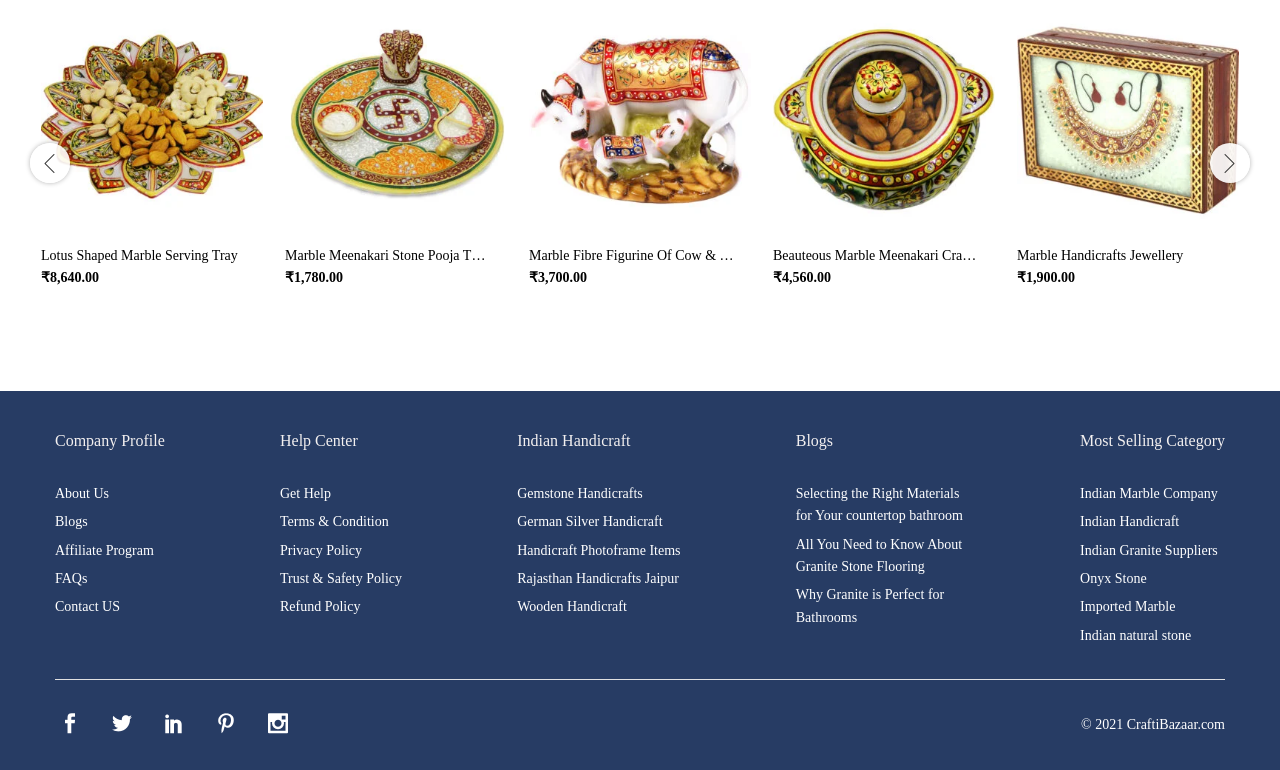Please locate the bounding box coordinates of the element that should be clicked to complete the given instruction: "View product details of Lotus Shaped Marble Serving Tray".

[0.032, 0.008, 0.205, 0.296]